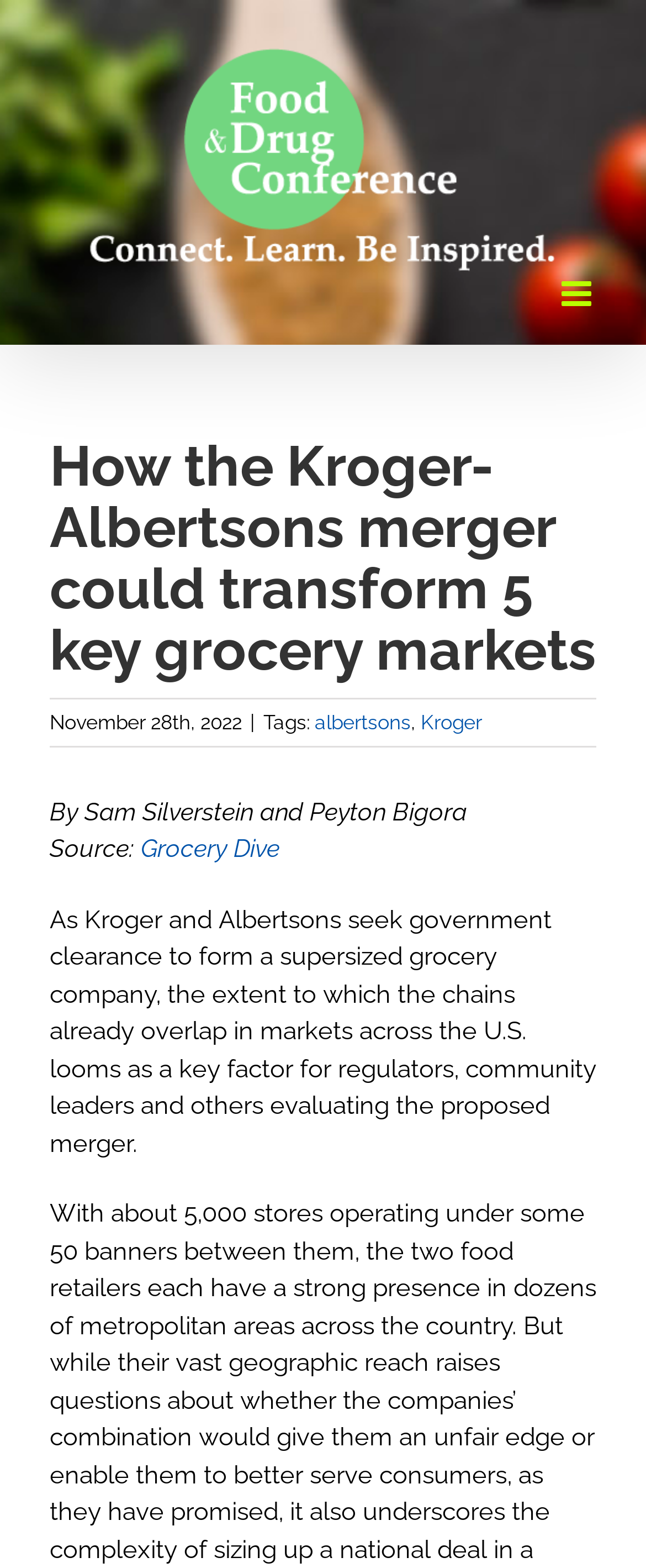Locate the bounding box for the described UI element: "Kroger". Ensure the coordinates are four float numbers between 0 and 1, formatted as [left, top, right, bottom].

[0.651, 0.453, 0.746, 0.468]